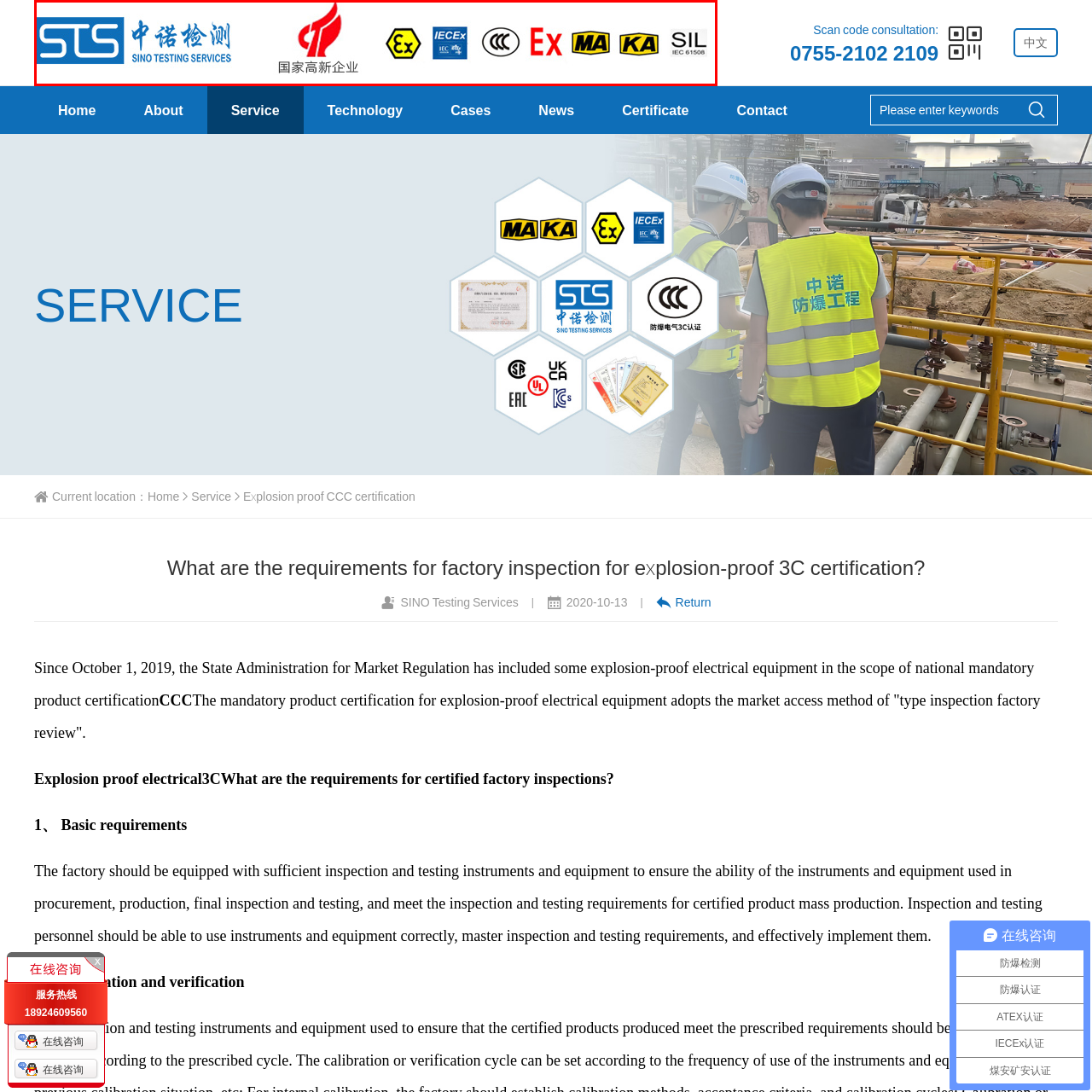Look at the image within the red outlined box, What certifications does SINO Testing Services have? Provide a one-word or brief phrase answer.

Ex, IECEx, CCC, Ex, MA, KA, SIL